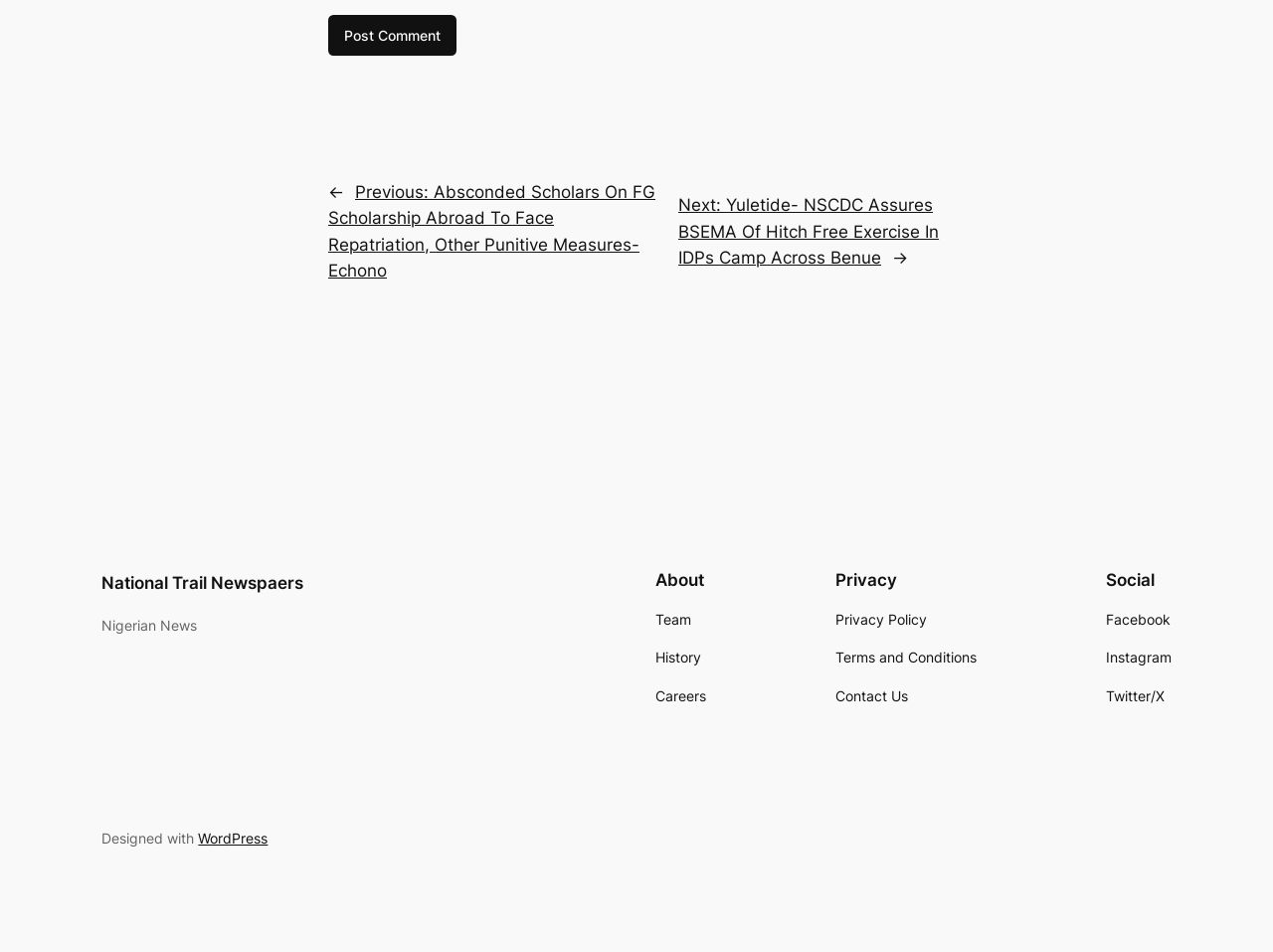Please provide the bounding box coordinates for the element that needs to be clicked to perform the following instruction: "Visit National Trail Newspapers". The coordinates should be given as four float numbers between 0 and 1, i.e., [left, top, right, bottom].

[0.08, 0.601, 0.239, 0.622]